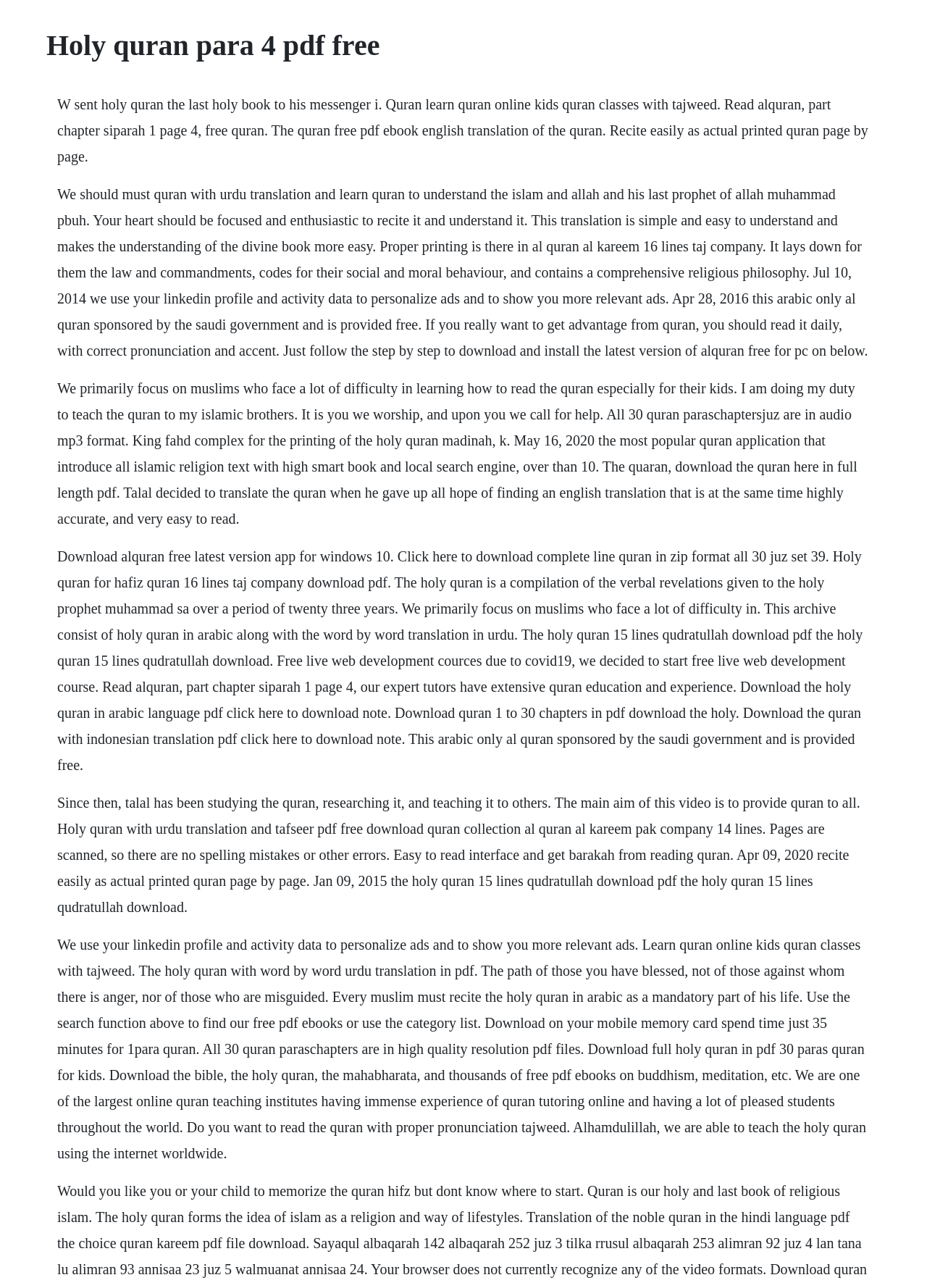What language is the Quran translation provided in?
Provide a one-word or short-phrase answer based on the image.

Urdu and English